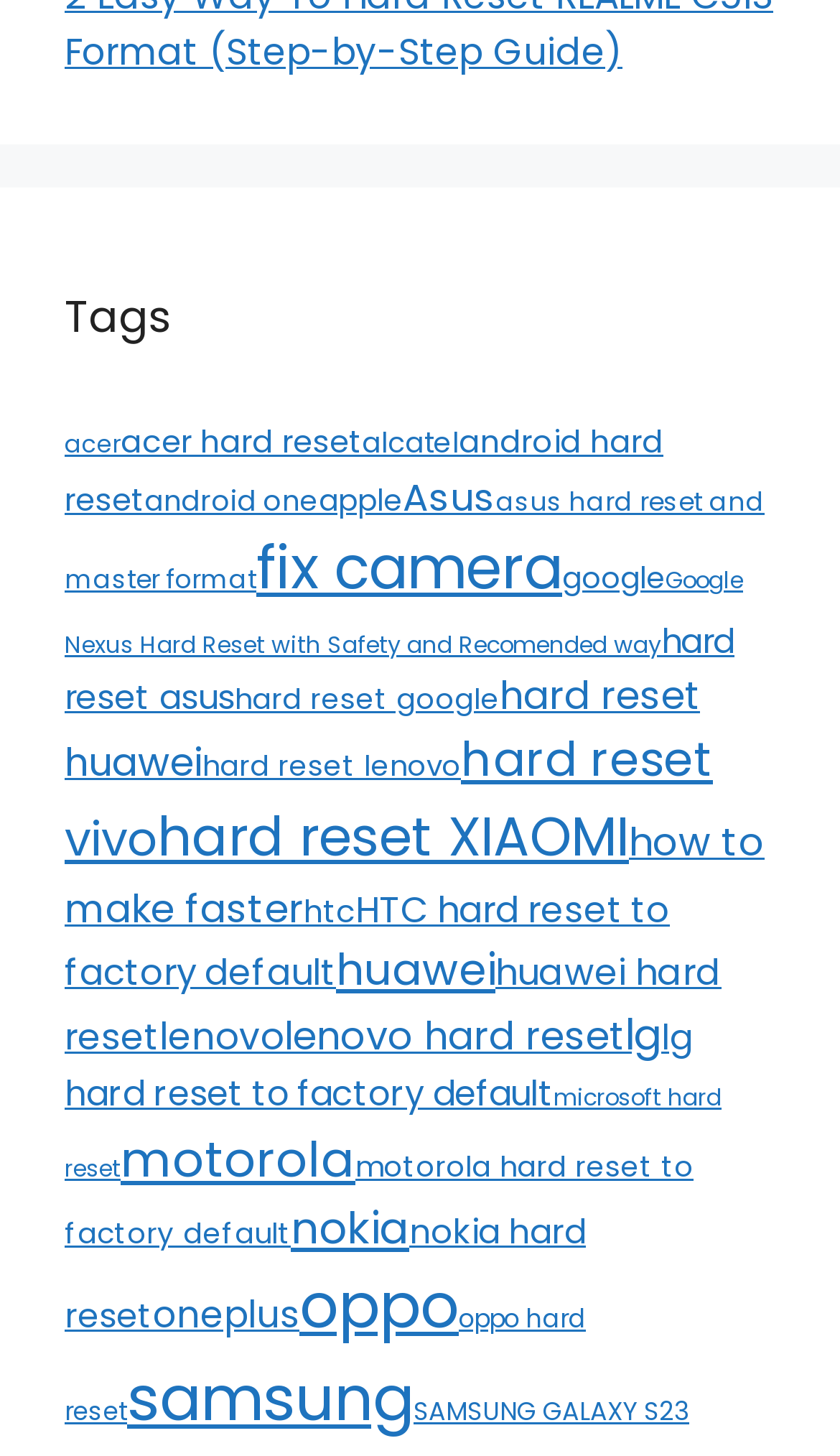Given the webpage screenshot, identify the bounding box of the UI element that matches this description: "android one".

[0.172, 0.329, 0.379, 0.358]